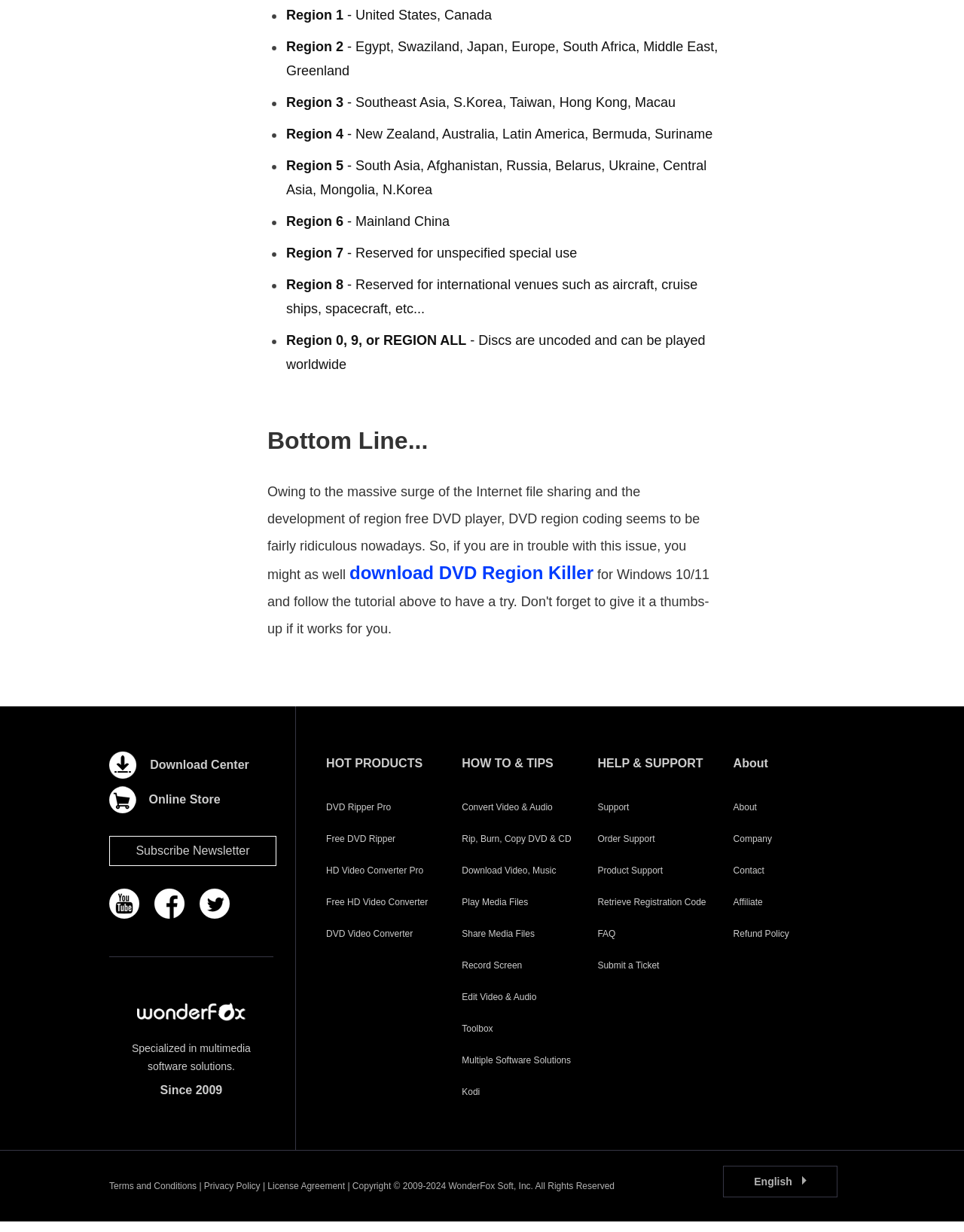Show me the bounding box coordinates of the clickable region to achieve the task as per the instruction: "subscribe to the Newsletter".

[0.113, 0.7, 0.283, 0.725]